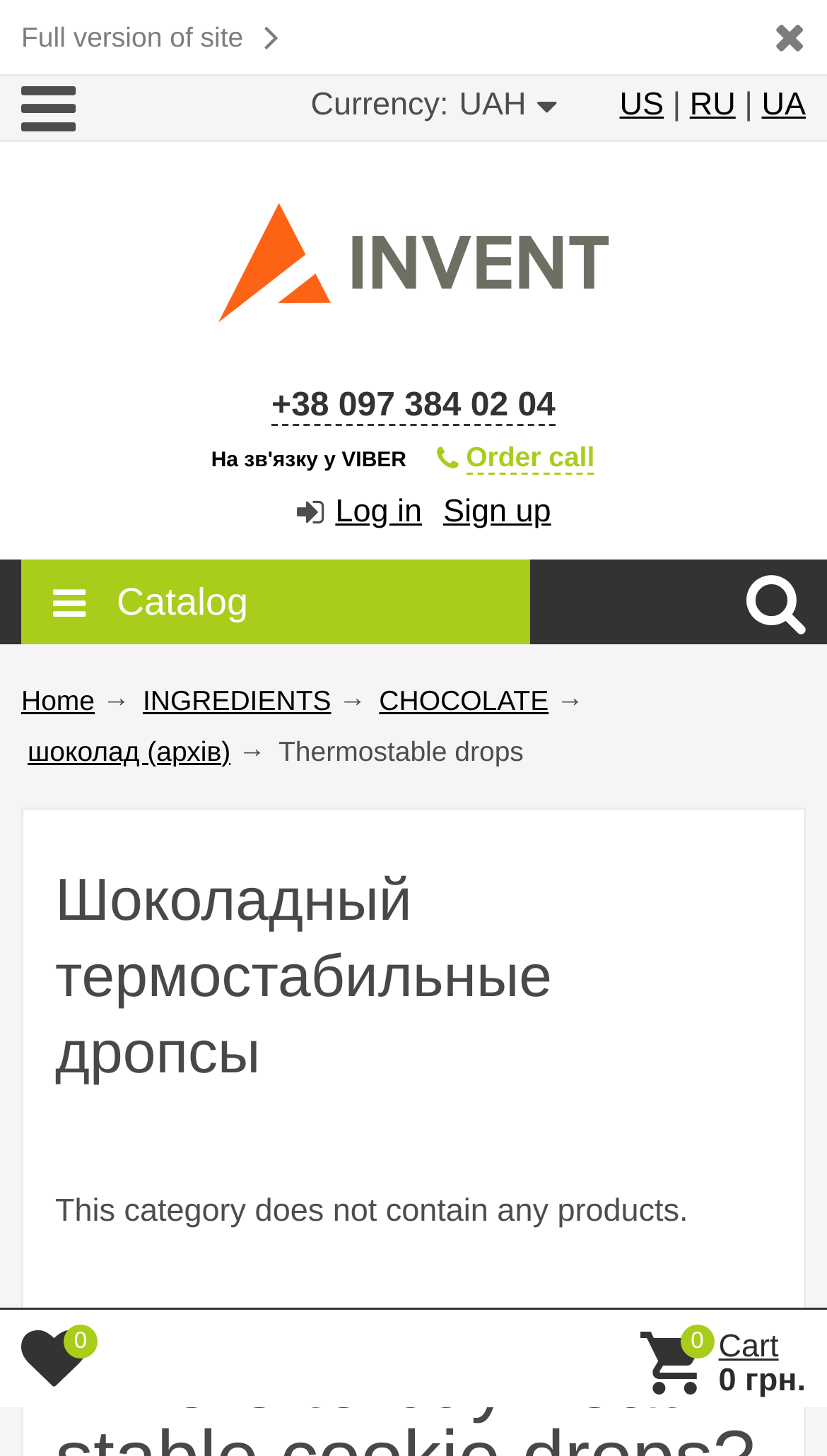Locate the bounding box coordinates of the area you need to click to fulfill this instruction: 'Change currency to US'. The coordinates must be in the form of four float numbers ranging from 0 to 1: [left, top, right, bottom].

[0.749, 0.06, 0.803, 0.084]